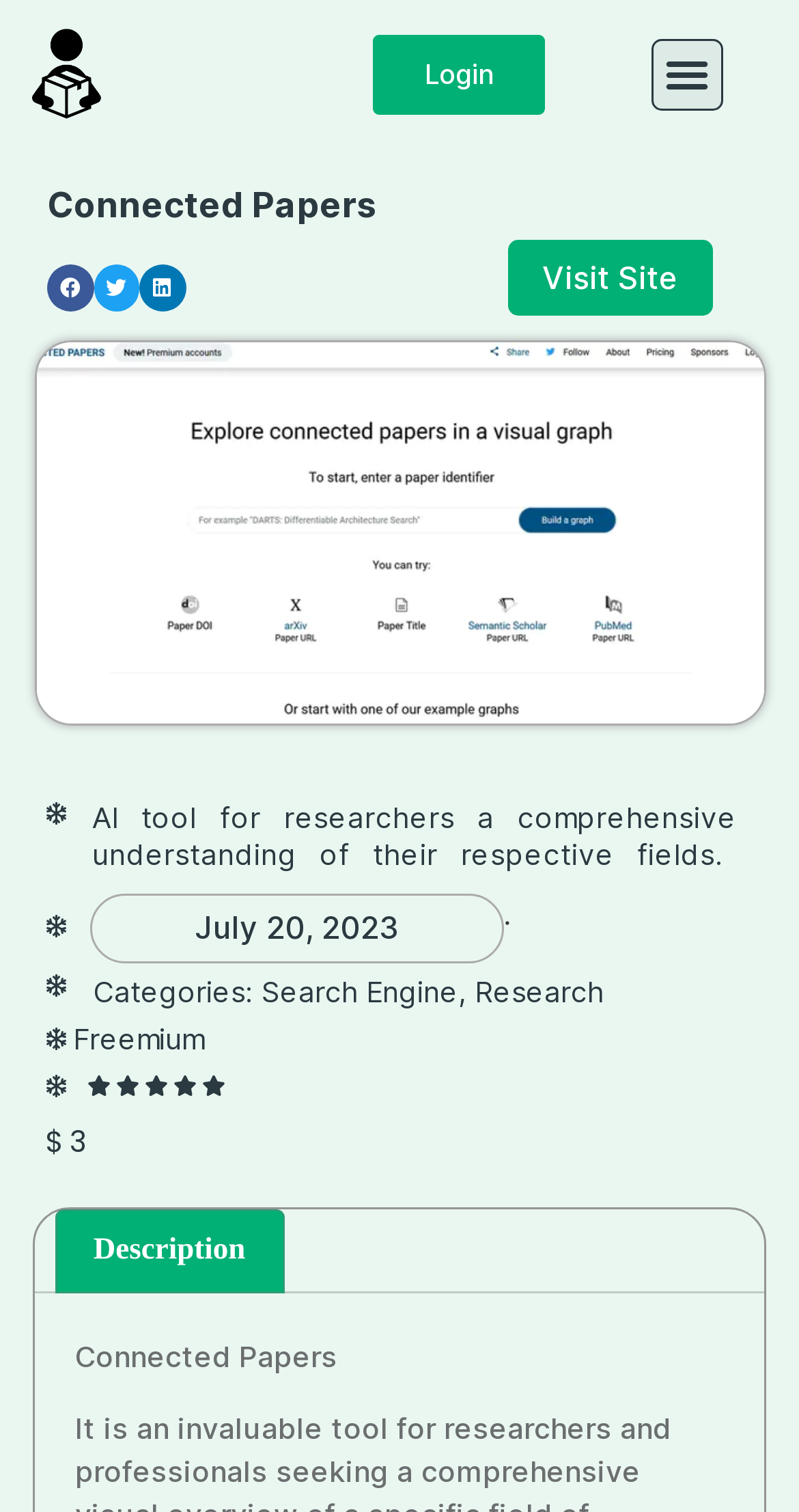Please specify the bounding box coordinates of the clickable region to carry out the following instruction: "Share on facebook". The coordinates should be four float numbers between 0 and 1, in the format [left, top, right, bottom].

[0.059, 0.175, 0.117, 0.205]